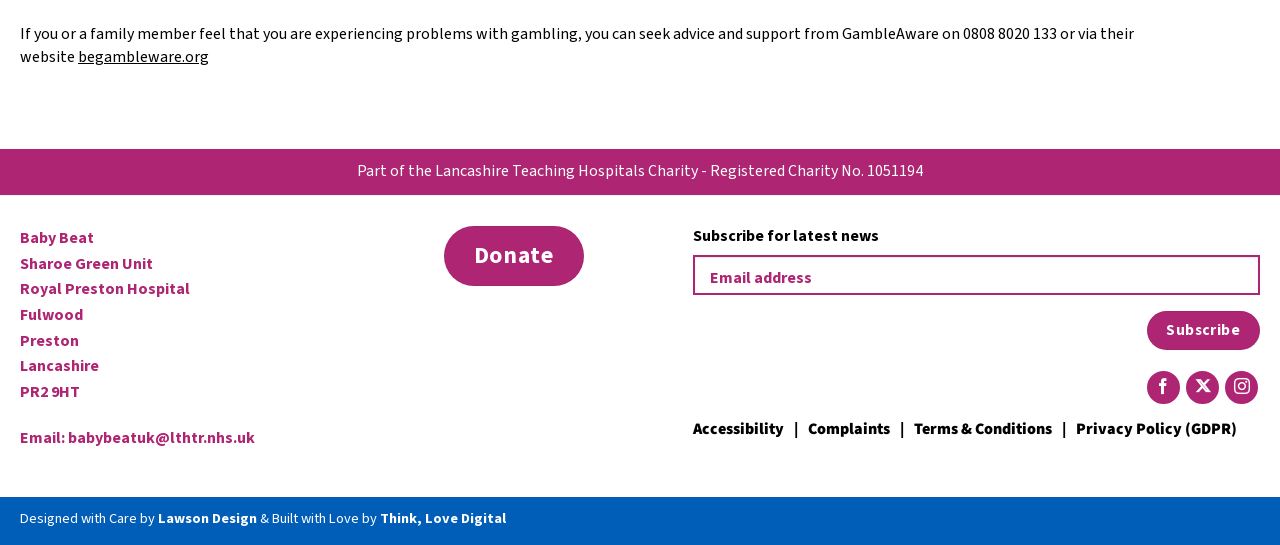Specify the bounding box coordinates of the area that needs to be clicked to achieve the following instruction: "Send an email".

[0.053, 0.784, 0.199, 0.824]